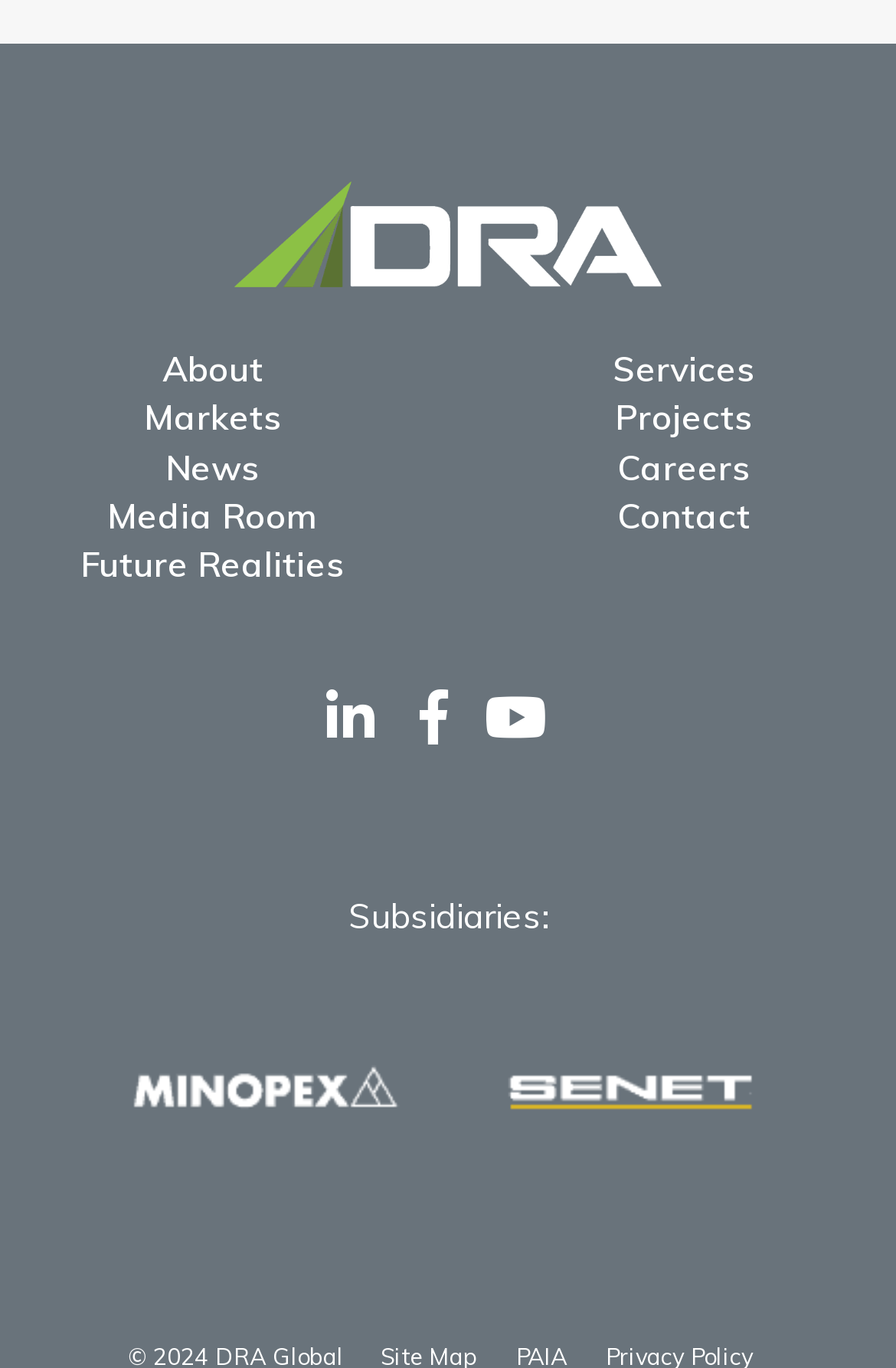Please locate the bounding box coordinates of the element that should be clicked to achieve the given instruction: "read News".

[0.185, 0.325, 0.29, 0.357]